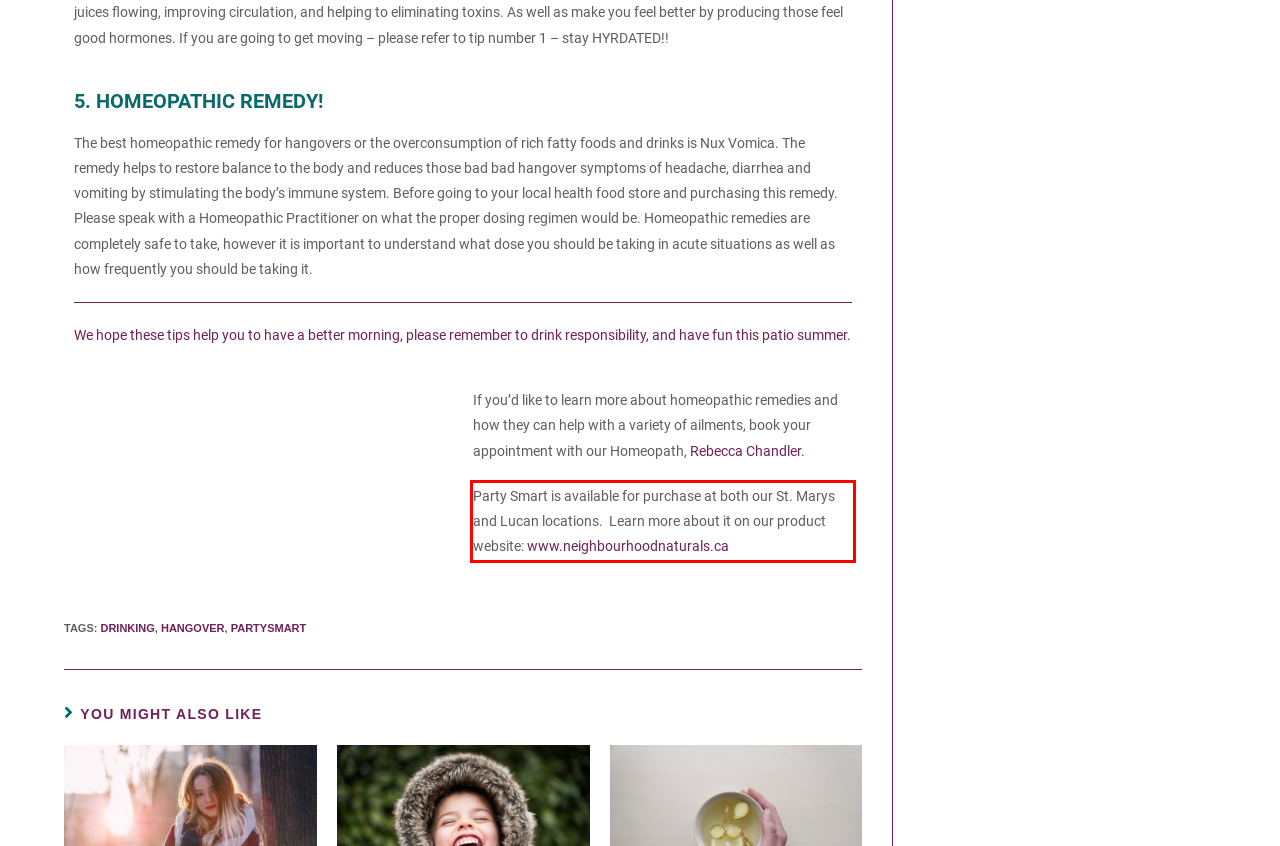Identify the text inside the red bounding box on the provided webpage screenshot by performing OCR.

Party Smart is available for purchase at both our St. Marys and Lucan locations. Learn more about it on our product website: www.neighbourhoodnaturals.ca